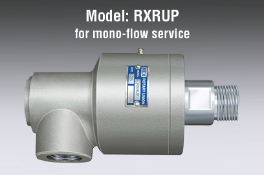Give an in-depth description of what is happening in the image.

This image showcases the RXRUP model, designed specifically for mono-flow service applications. The rotary union is depicted in a sleek, metallic finish, highlighting its robust construction and precision engineering. The product features a label, indicating its model name clearly, alongside intricate details that symbolize its functionality in providing efficient fluid transfer. Perfect for installations requiring a reliable and leak-free solution, the RXRUP is engineered to deliver optimal performance in industrial settings. This image serves as a visual representation of REX's commitment to quality and innovation in rotary union technology.